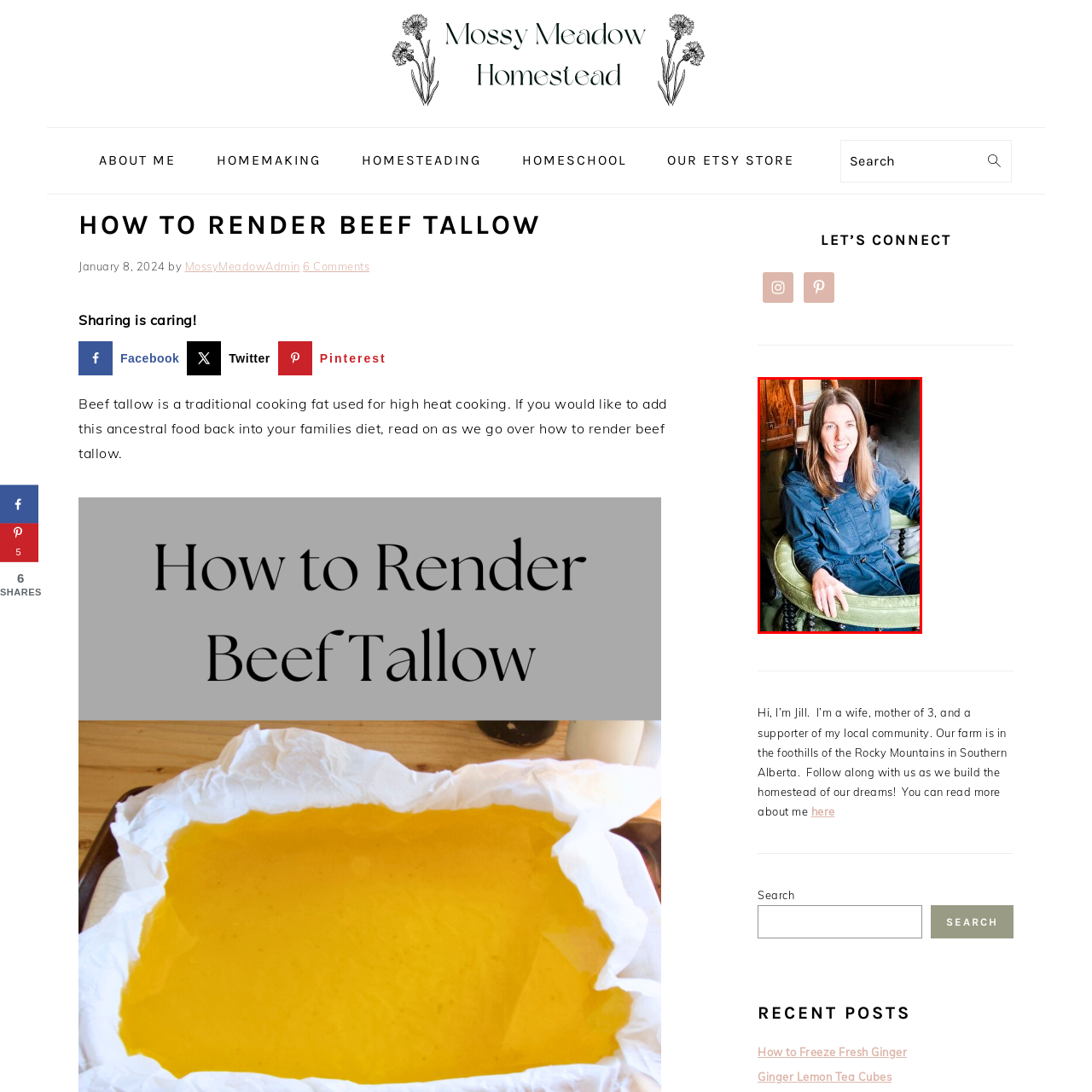Articulate a detailed description of the image inside the red frame.

The image features a woman sitting comfortably in a uniquely designed green chair, radiating warmth and approachability. She has long, straight hair and is wearing a stylish navy blue jacket, which complements the homey atmosphere of her surroundings. The background appears to be a cozy indoor space, likely part of a homestead, with warm wood tones that enhance the inviting feel. This setting reflects a personal touch, suggesting a lifestyle that embraces comfort and community. The image conveys a sense of serenity and approachability, making it resonate with viewers who appreciate homesteading and family-oriented living.